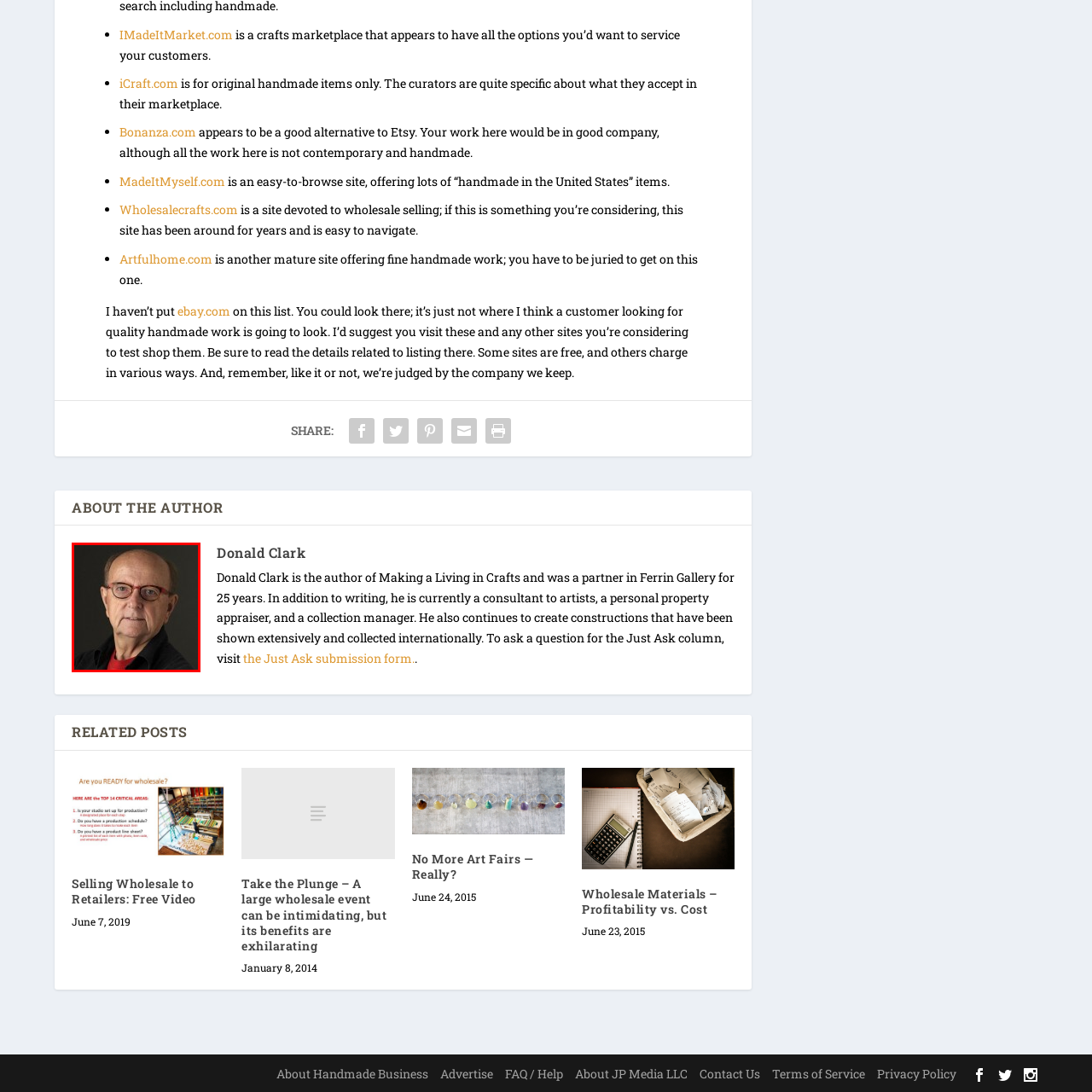Examine the image within the red boundary and respond with a single word or phrase to the question:
What is Donald Clark's expression in the photo?

Thoughtful